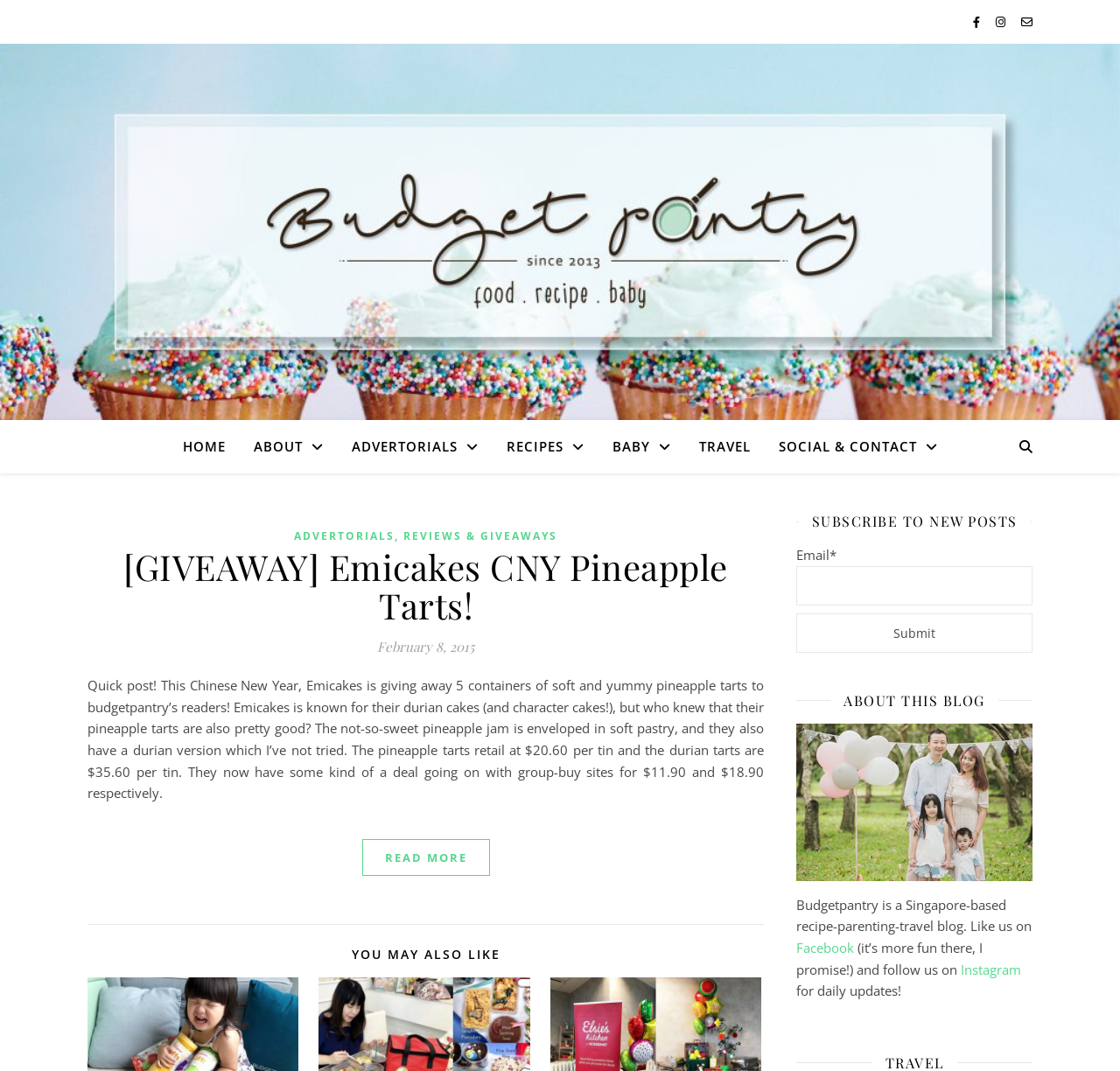Find the bounding box coordinates of the area that needs to be clicked in order to achieve the following instruction: "Read more about the Emicakes CNY Pineapple Tarts giveaway". The coordinates should be specified as four float numbers between 0 and 1, i.e., [left, top, right, bottom].

[0.323, 0.783, 0.437, 0.818]